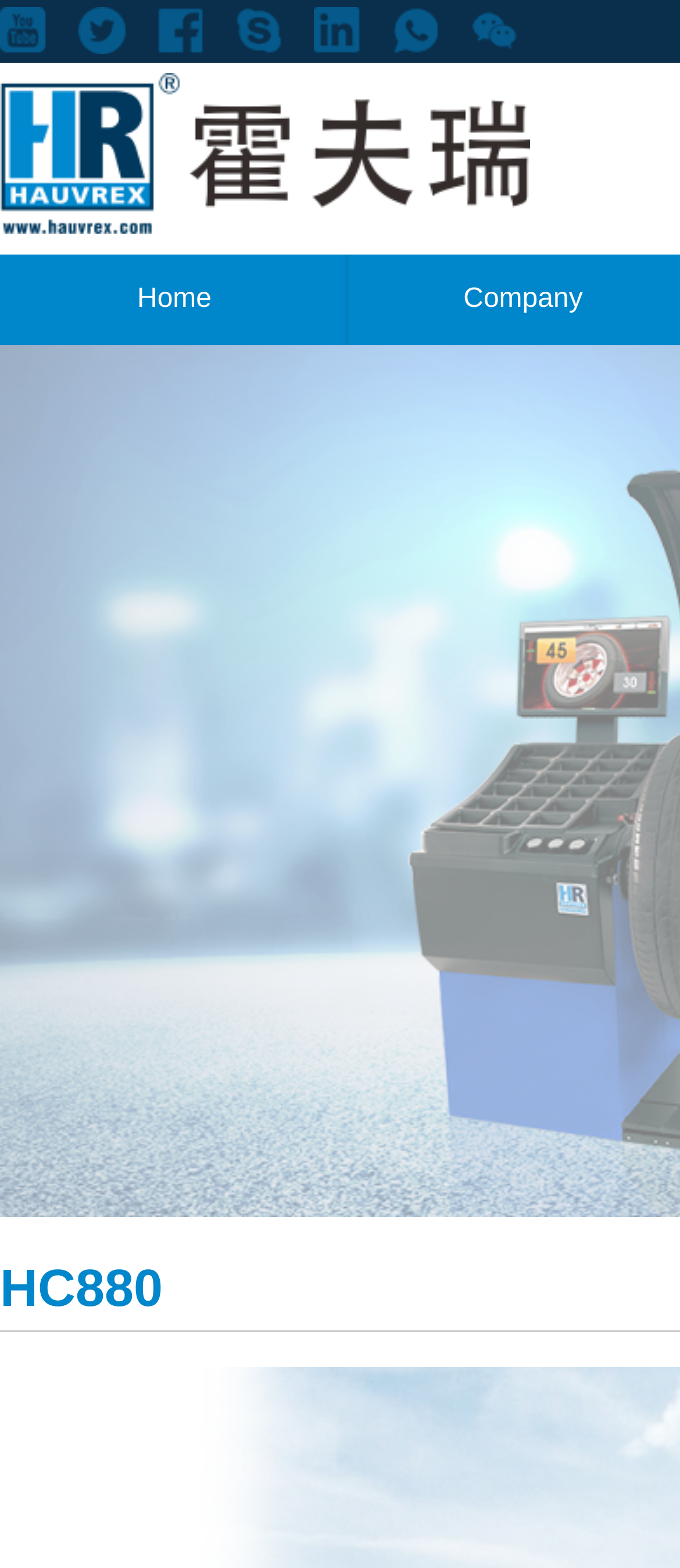Elaborate on the webpage's design and content in a detailed caption.

The webpage appears to be the homepage of Hauvrex, a company that specializes in car lifts, tire changers, wheel balancers, and wheel aligners. 

At the top of the page, there are six links with corresponding images, arranged horizontally from left to right. These links are likely navigation buttons or social media links. 

Below these links, there is a prominent logo of Hauvrex, which is an image with the company name. 

To the right of the logo, there is a link labeled "Home". 

At the bottom of the page, there is a static text "HC880", which might be a product model or a serial number.